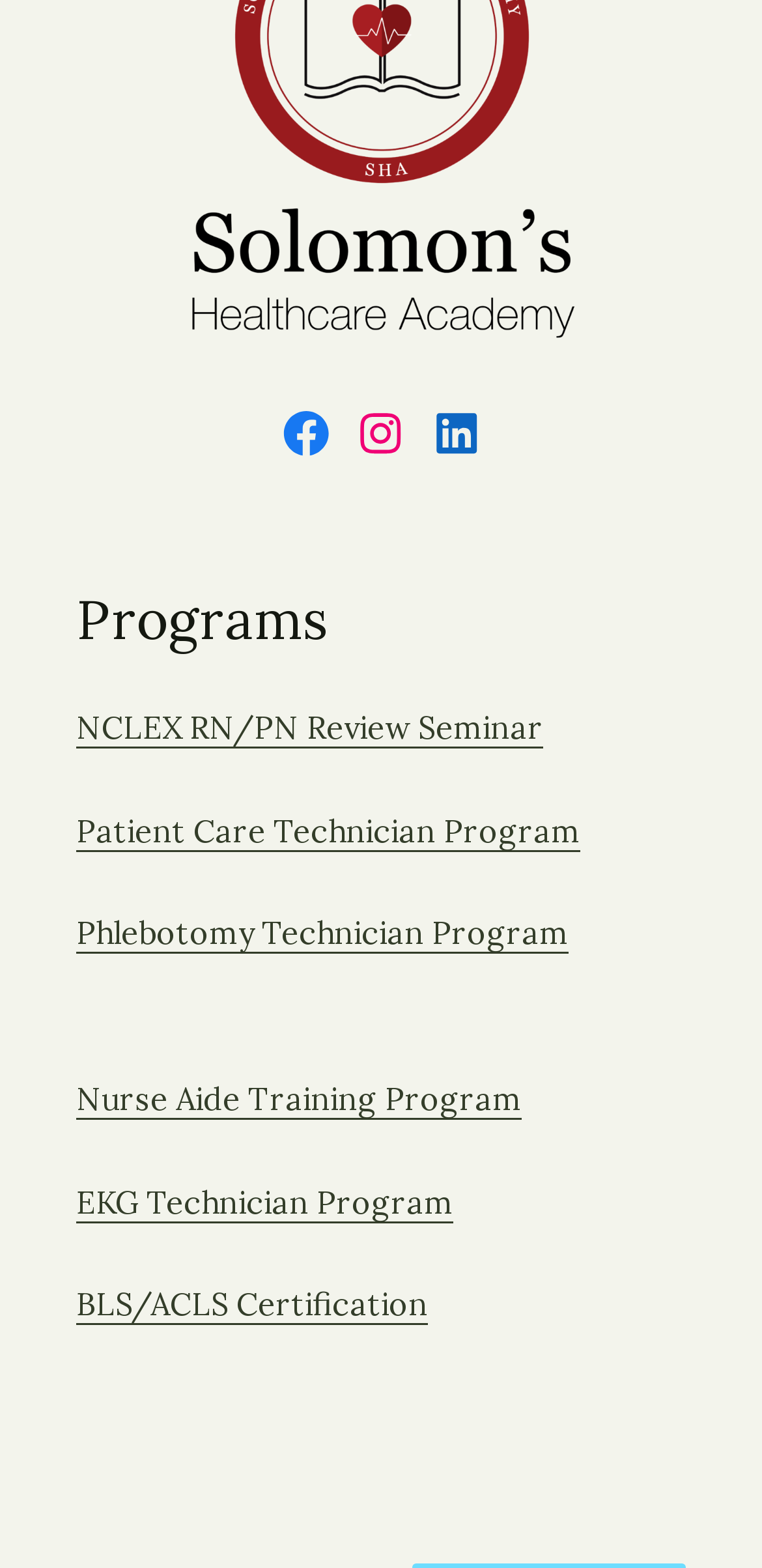Locate the bounding box coordinates of the area where you should click to accomplish the instruction: "explore EKG Technician Program".

[0.1, 0.754, 0.595, 0.78]